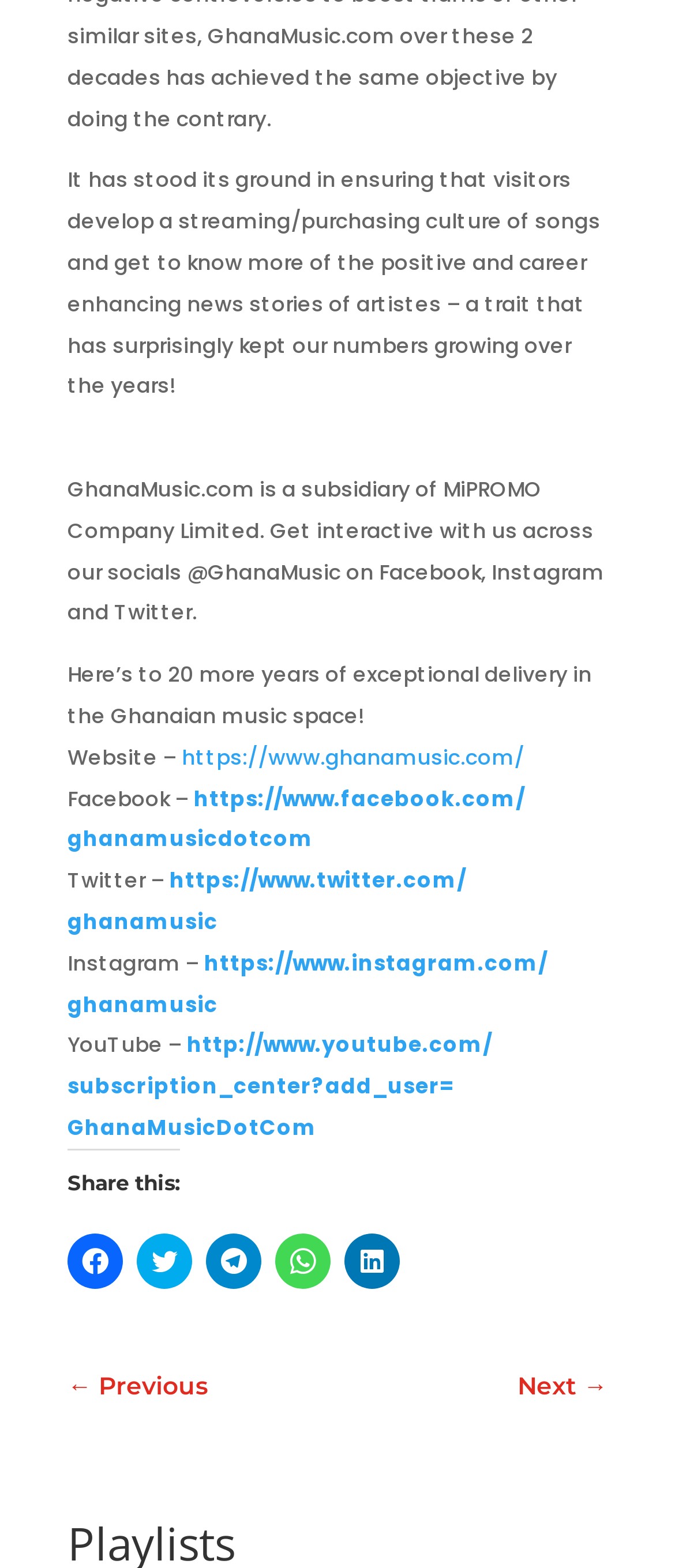Answer the following in one word or a short phrase: 
How many social media platforms are mentioned on the webpage?

5